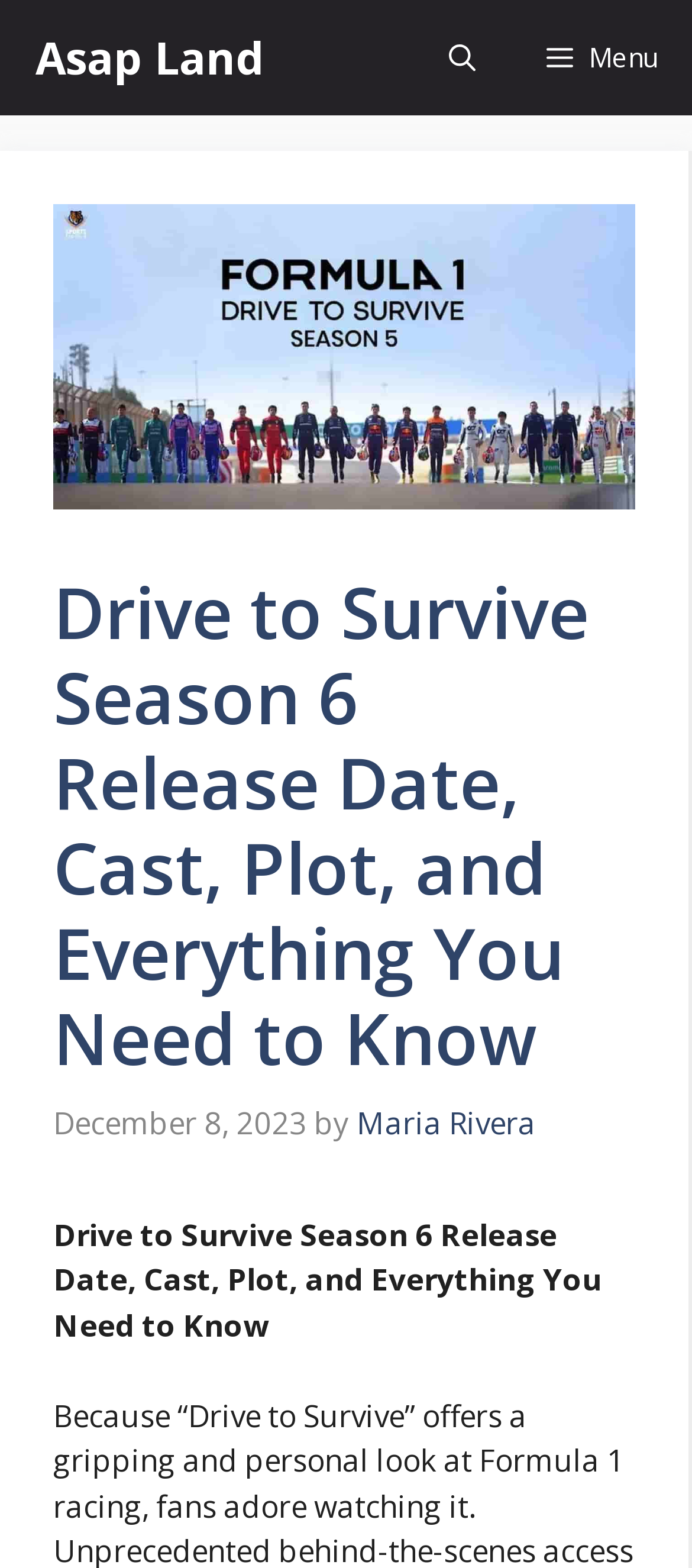What is the date mentioned in the article?
Please provide a comprehensive answer based on the information in the image.

I found the answer by examining the time element with the text 'December 8, 2023' which is located below the main heading of the webpage.